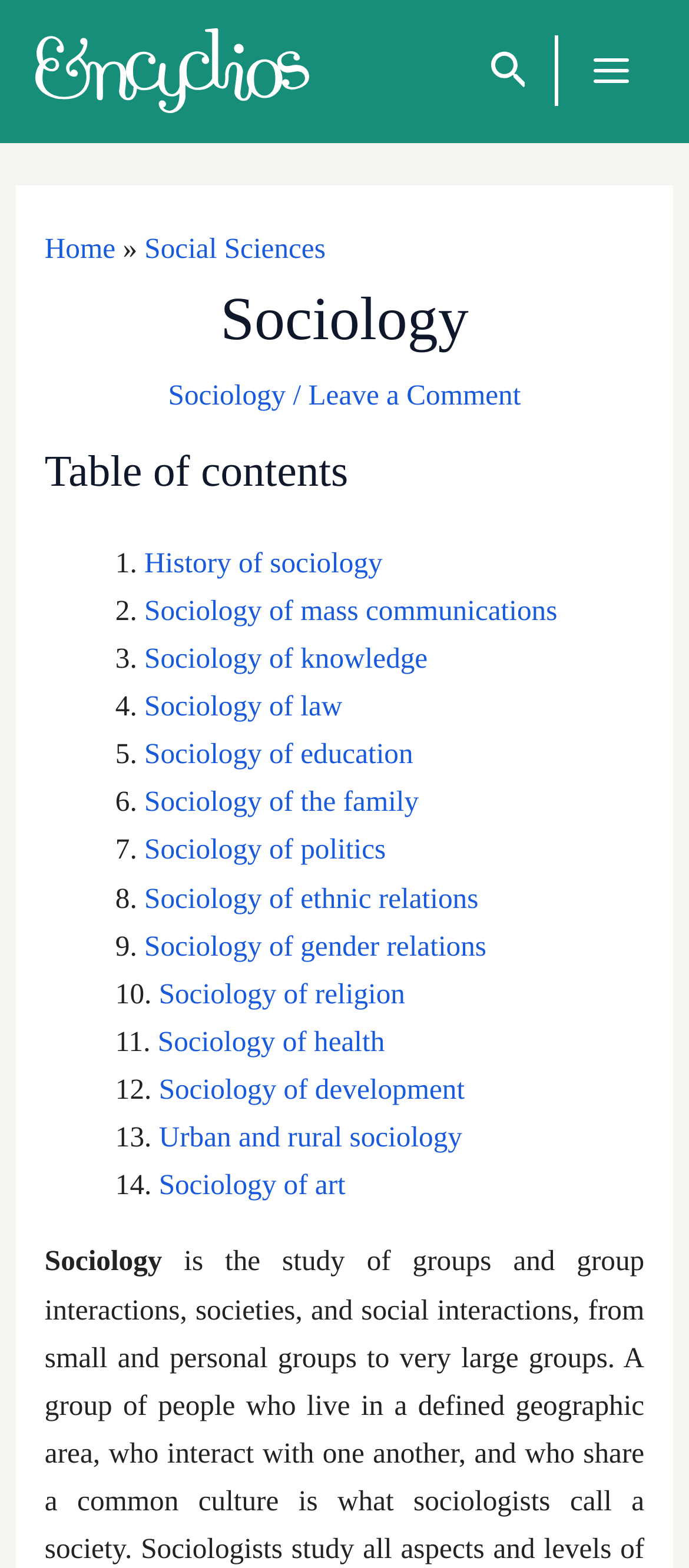Provide the bounding box coordinates of the section that needs to be clicked to accomplish the following instruction: "Open the main menu."

[0.824, 0.018, 0.949, 0.073]